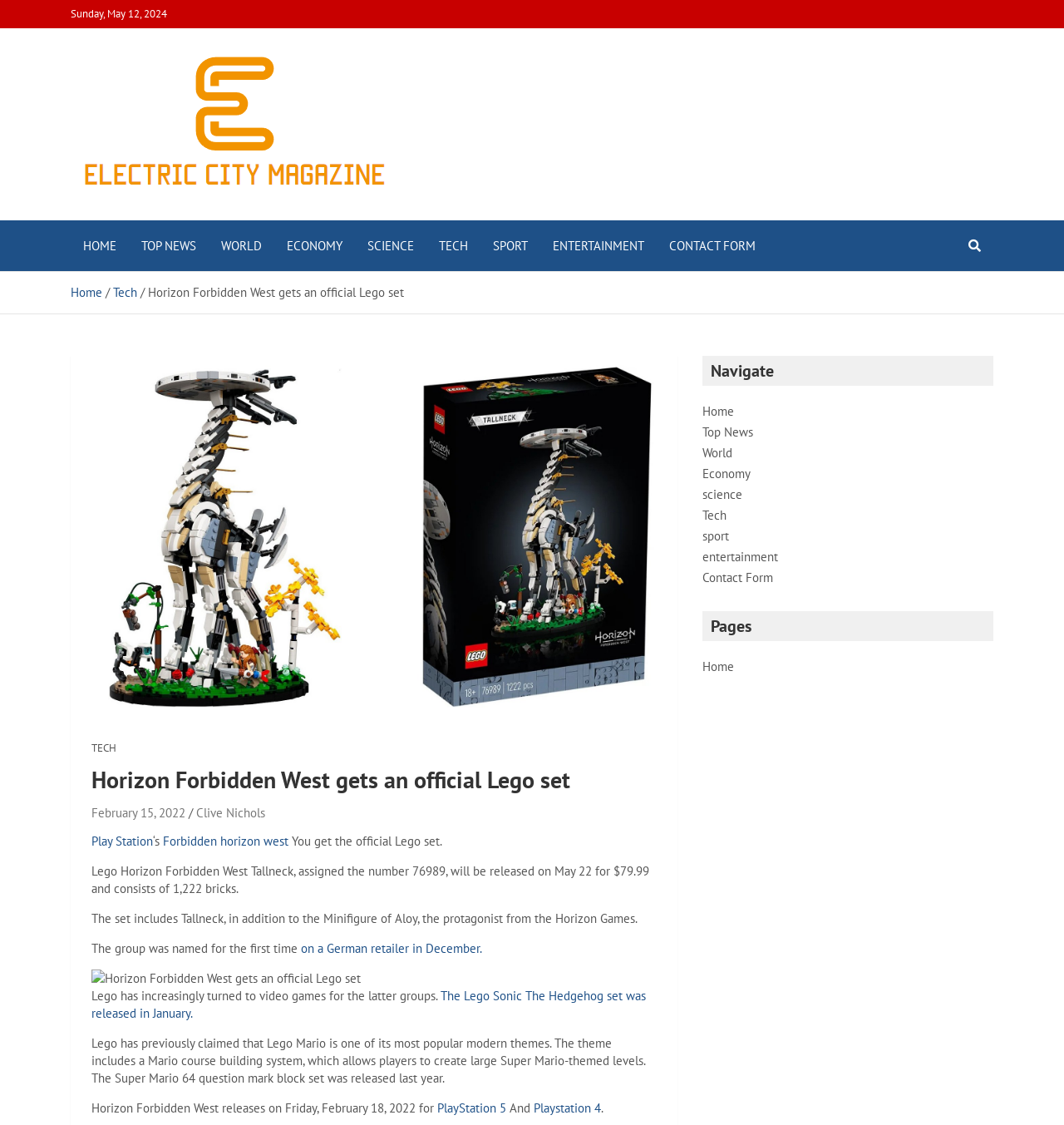Can you give a comprehensive explanation to the question given the content of the image?
What is the release date of Horizon Forbidden West?

I found the release date of Horizon Forbidden West by reading the text at the bottom of the webpage, which states 'Horizon Forbidden West releases on Friday, February 18, 2022 for...'.